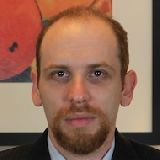Provide a comprehensive description of the image.

This image features a man with a focused expression, dressed in formal attire. He has a light brown beard and short, neatly styled hair. The background includes colorful artwork, adding a professional yet artistic touch to the setting. This photo is associated with a legal context, as the individual is linked to a question regarding criminal law, specifically related to issues of registering as a sex offender in the U.S. and its implications for those moving abroad. The date of his response is August 1, 2013, indicating his active participation in legal discussions.